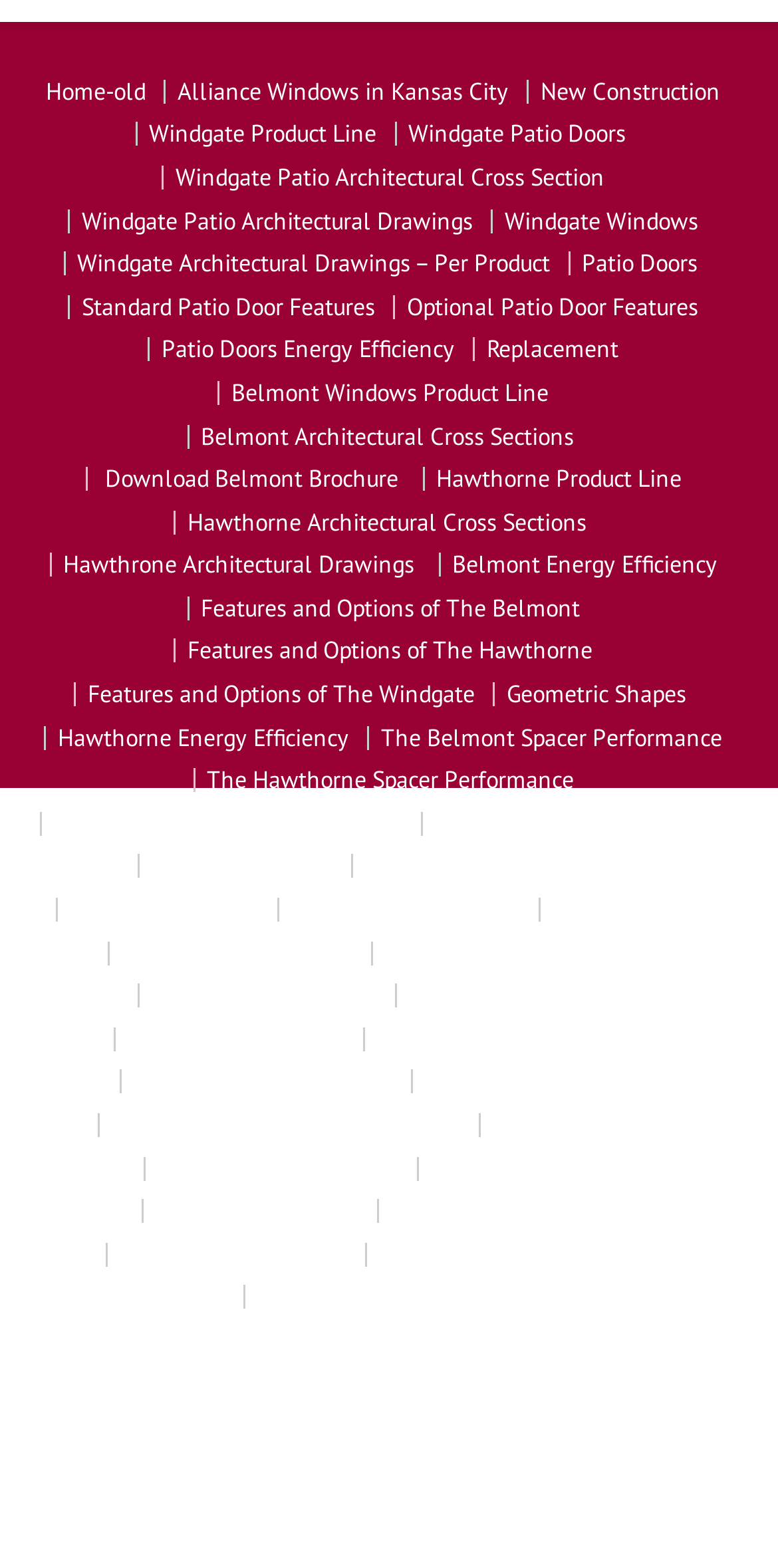What is the phone number of Alliance Windows?
Based on the image, answer the question with as much detail as possible.

I found the phone number by looking at the bottom of the webpage, where the contact information is typically located. The static text element at the bottom of the page contains the phone number, which is 816.842.5808.